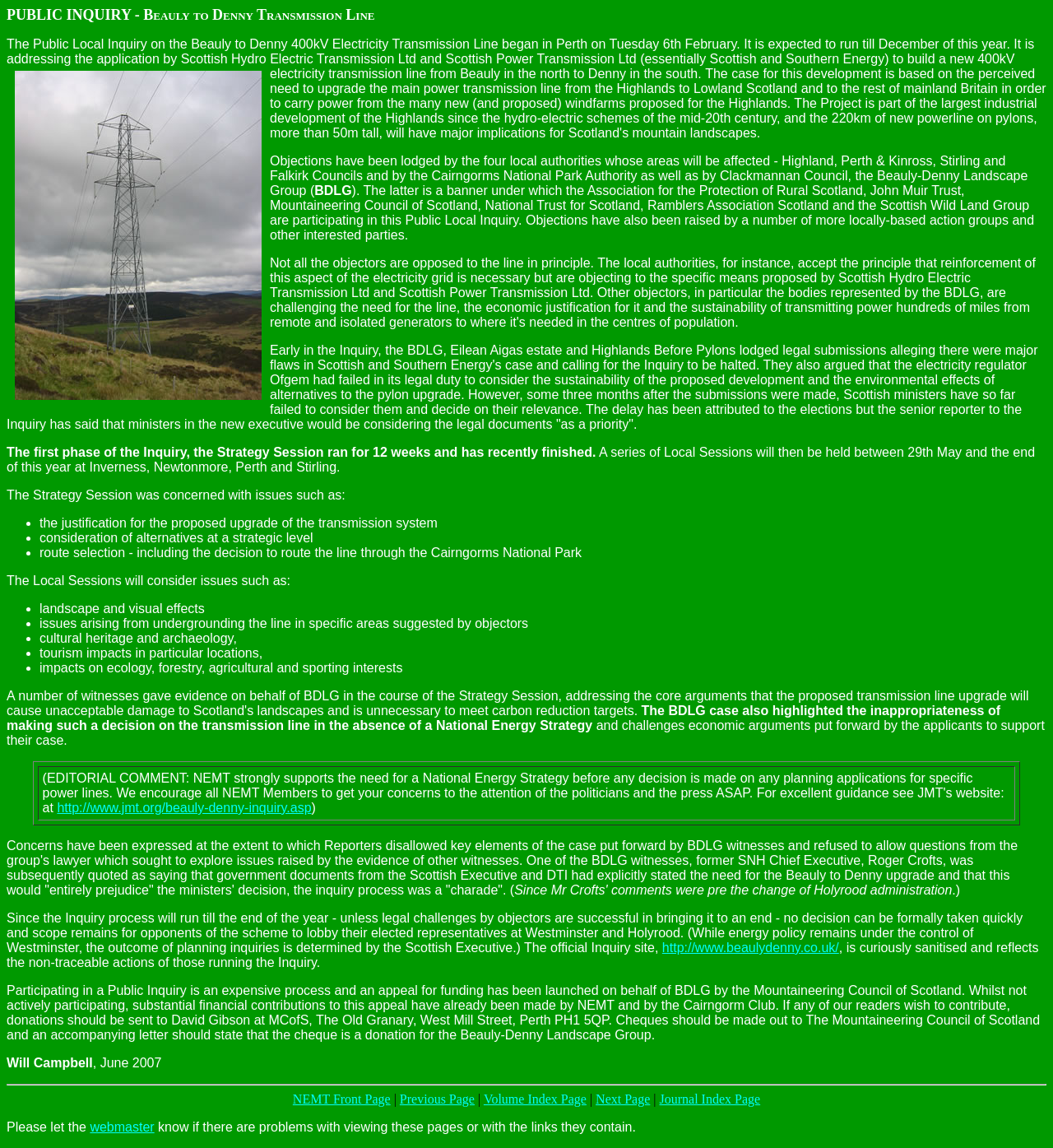Detail the various sections and features of the webpage.

The webpage is about the NEMT News & Views Summer 2007 edition, focusing on the Public Inquiry of the Beauly to Denny Transmission Line. At the top, there is a heading that reads "PUBLIC INQUIRY - Beauly to Denny Transmission Line". Below this heading, there is a paragraph of text that provides an overview of the Public Local Inquiry, which began in Perth on February 6th and is expected to run until December of that year.

To the right of this text, there is an image. Below the image, there are several paragraphs of text that discuss the objections raised by various parties, including local authorities, the Cairngorms National Park Authority, and other interested groups. These objections are related to the proposed development of the transmission line and its potential environmental impacts.

The webpage also includes a section that outlines the strategy session of the Inquiry, which addressed issues such as the justification for the proposed upgrade, consideration of alternatives, and route selection. This is followed by a section on the local sessions, which will consider issues such as landscape and visual effects, cultural heritage, and tourism impacts.

There is a table on the page that contains an editorial comment from NEMT, urging members to express their concerns to politicians and the press. The table also includes a link to the John Muir Trust's website.

The webpage continues with several more paragraphs of text that discuss concerns about the Inquiry process, including the disallowing of key elements of the case put forward by BDLG witnesses and the refusal to allow questions from the group's lawyer. There is also a mention of an appeal for funding launched by the Mountaineering Council of Scotland on behalf of BDLG.

At the bottom of the page, there are links to the NEMT Front Page, Previous Page, Volume Index Page, Next Page, and Journal Index Page. There is also a note asking users to report any problems with viewing the pages or links to the webmaster.